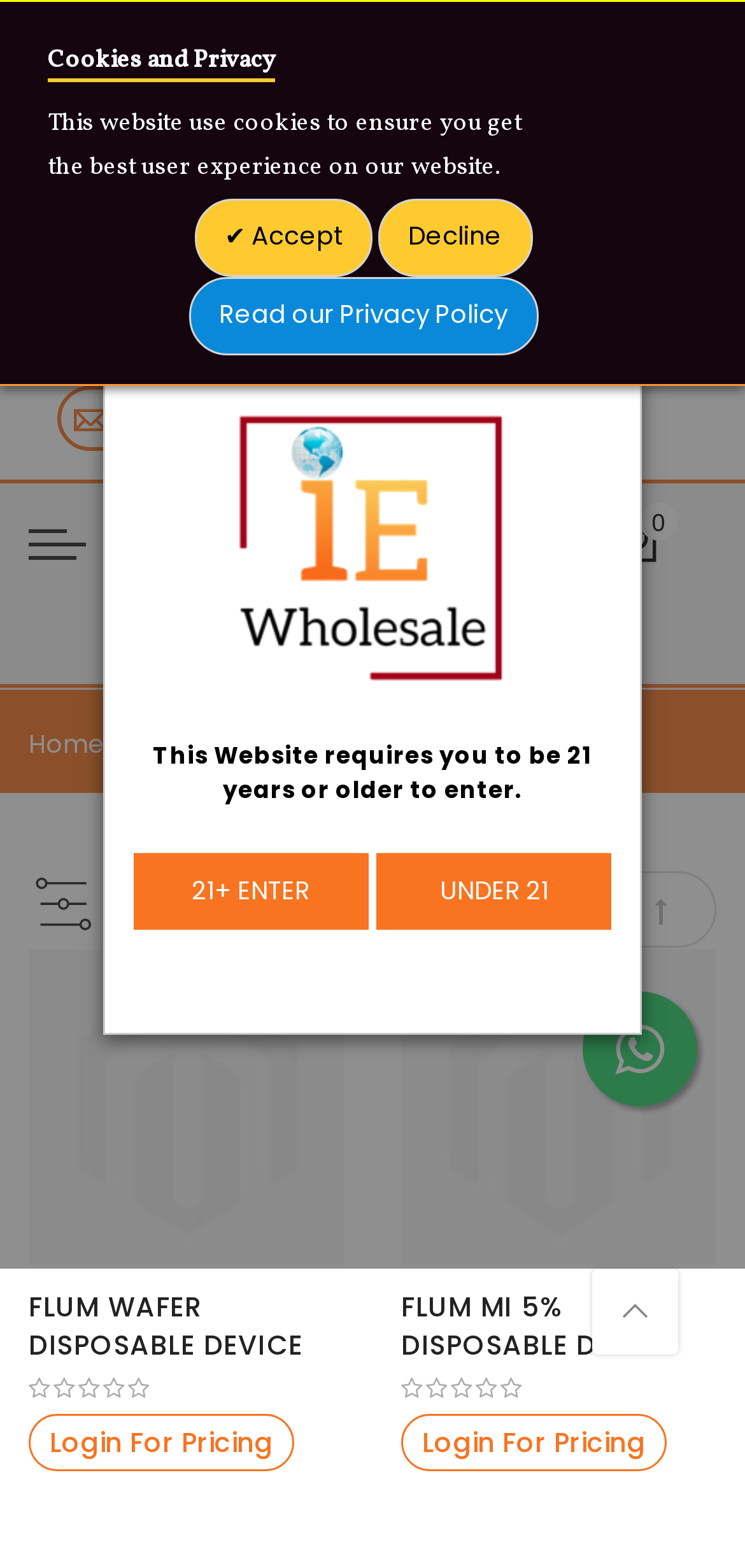What is the minimum age requirement to enter this website?
Please give a detailed and elaborate answer to the question based on the image.

I found the age gate dialog box on the page, which states that the website requires users to be 21 years or older to enter.